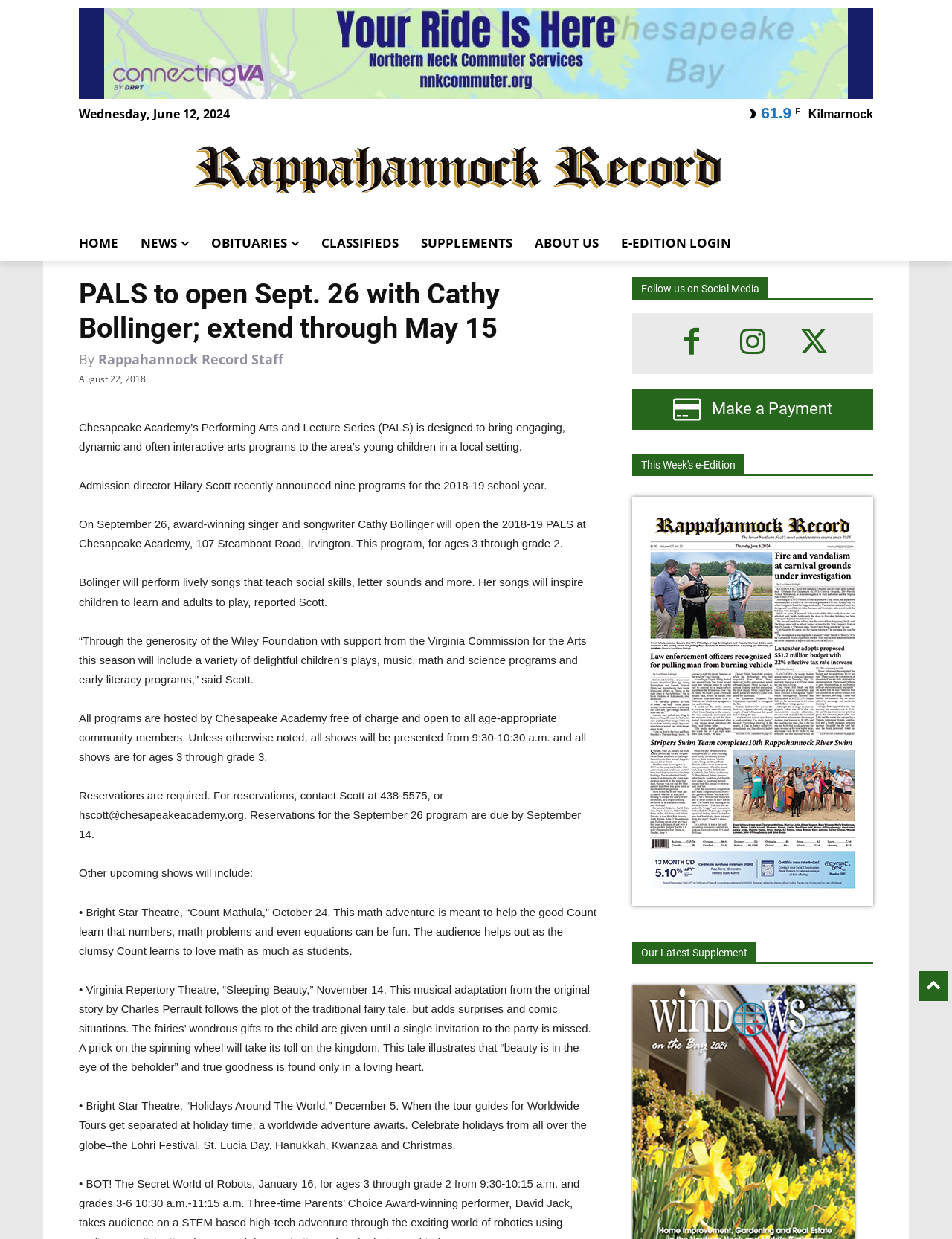What is the name of the academy?
Using the image, provide a concise answer in one word or a short phrase.

Chesapeake Academy